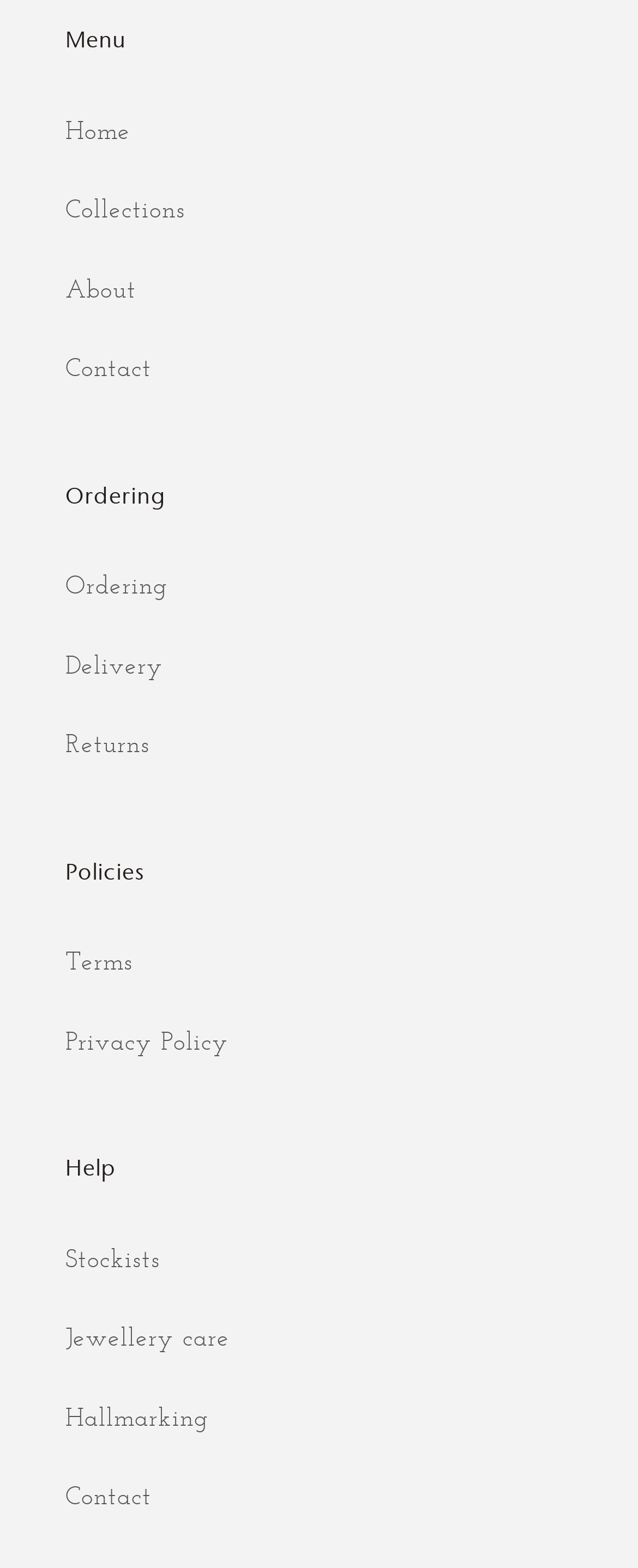Determine the bounding box coordinates of the clickable area required to perform the following instruction: "Click on Home". The coordinates should be represented as four float numbers between 0 and 1: [left, top, right, bottom].

[0.103, 0.058, 0.897, 0.109]